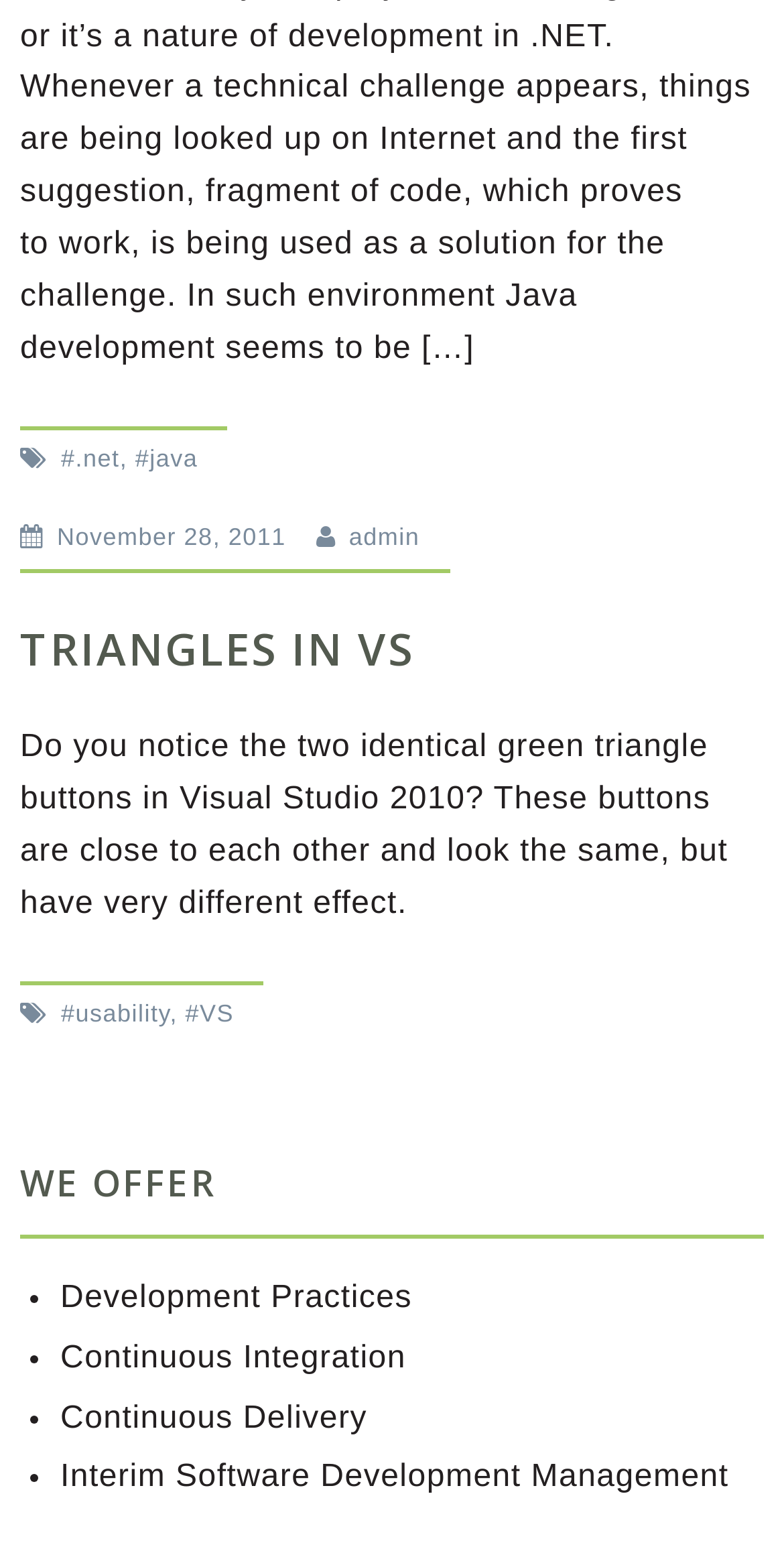Locate the bounding box coordinates of the element to click to perform the following action: 'read the article published on November 28, 2011'. The coordinates should be given as four float values between 0 and 1, in the form of [left, top, right, bottom].

[0.073, 0.338, 0.365, 0.357]